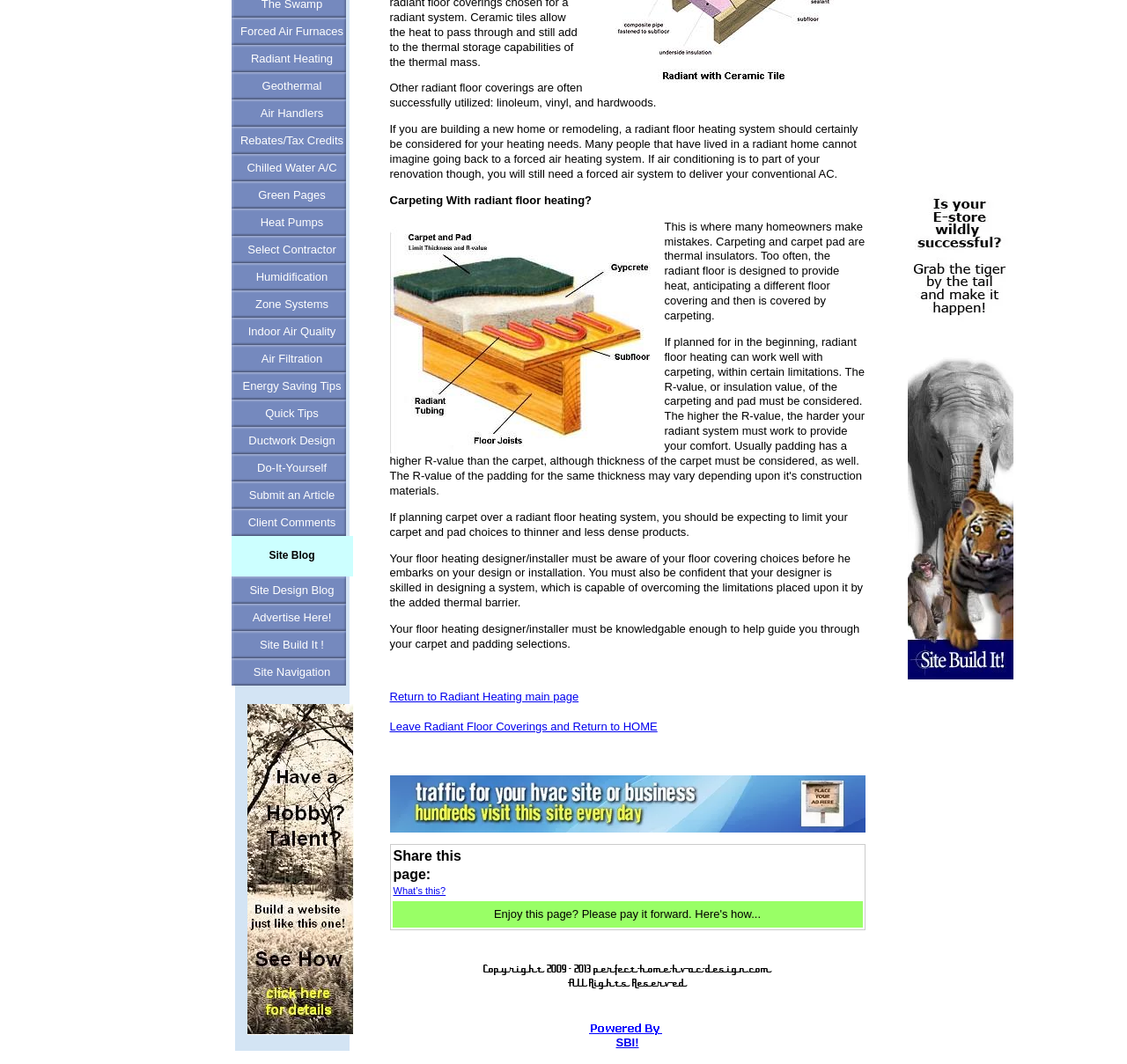Given the description: "Linked in", determine the bounding box coordinates of the UI element. The coordinates should be formatted as four float numbers between 0 and 1, [left, top, right, bottom].

None